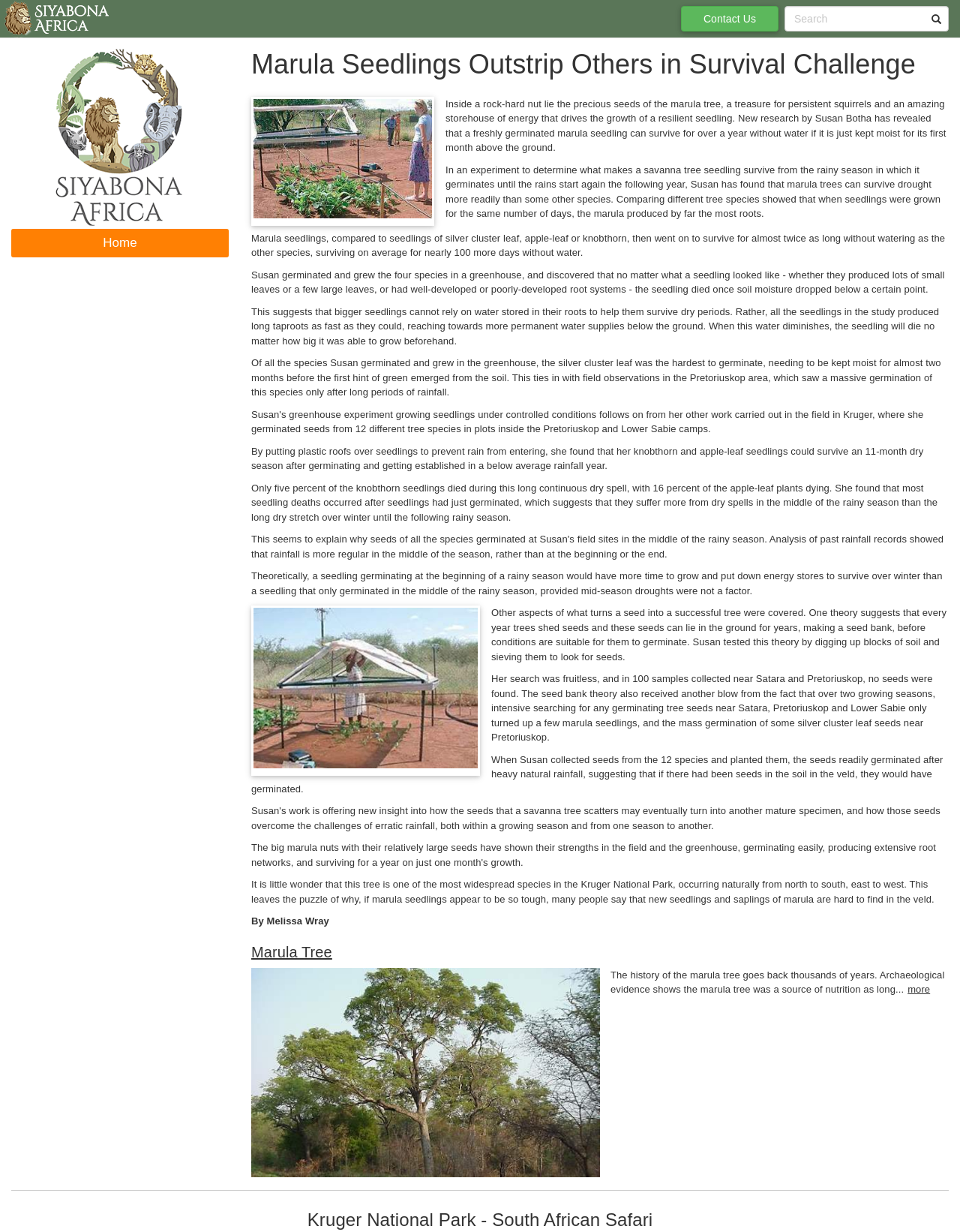What is the purpose of Susan's experiment?
Based on the image, answer the question with as much detail as possible.

Susan's experiment is to determine what makes a savanna tree seedling survive from the rainy season in which it germinates until the rains start again the following year, as stated in the sentence 'In an experiment to determine what makes a savanna tree seedling survive from the rainy season in which it germinates until the rains start again the following year, Susan has found that marula trees can survive drought more readily than some other species.'